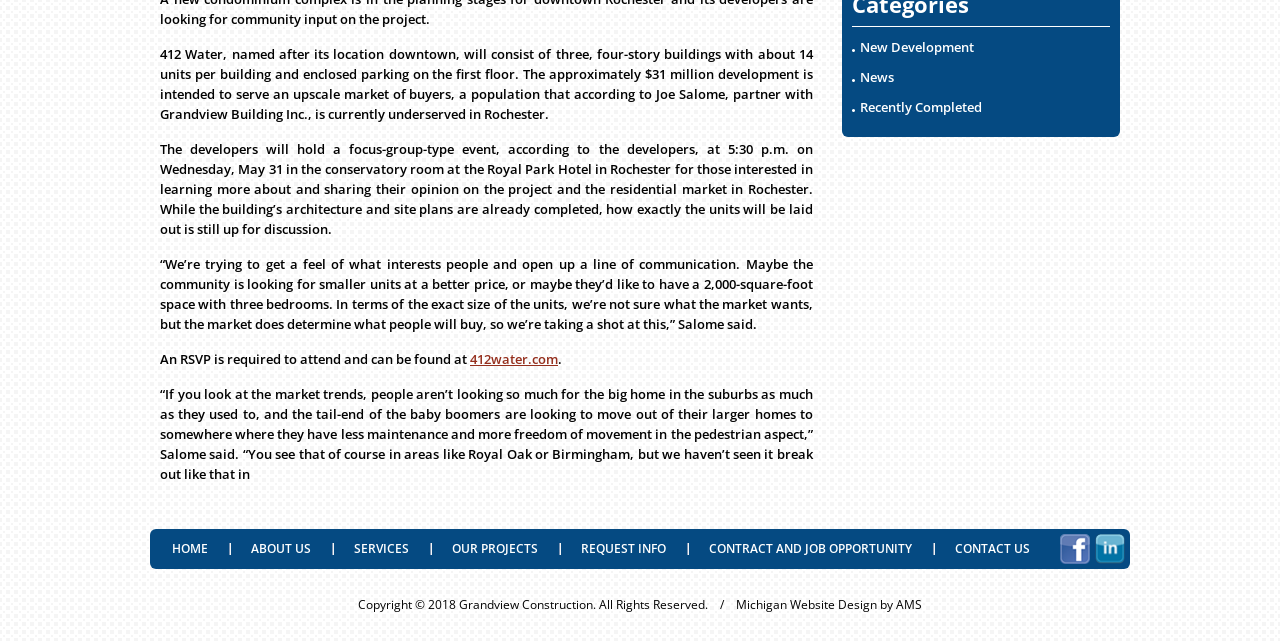Determine the bounding box coordinates for the UI element described. Format the coordinates as (top-left x, top-left y, bottom-right x, bottom-right y) and ensure all values are between 0 and 1. Element description: Facebook

[0.828, 0.833, 0.852, 0.879]